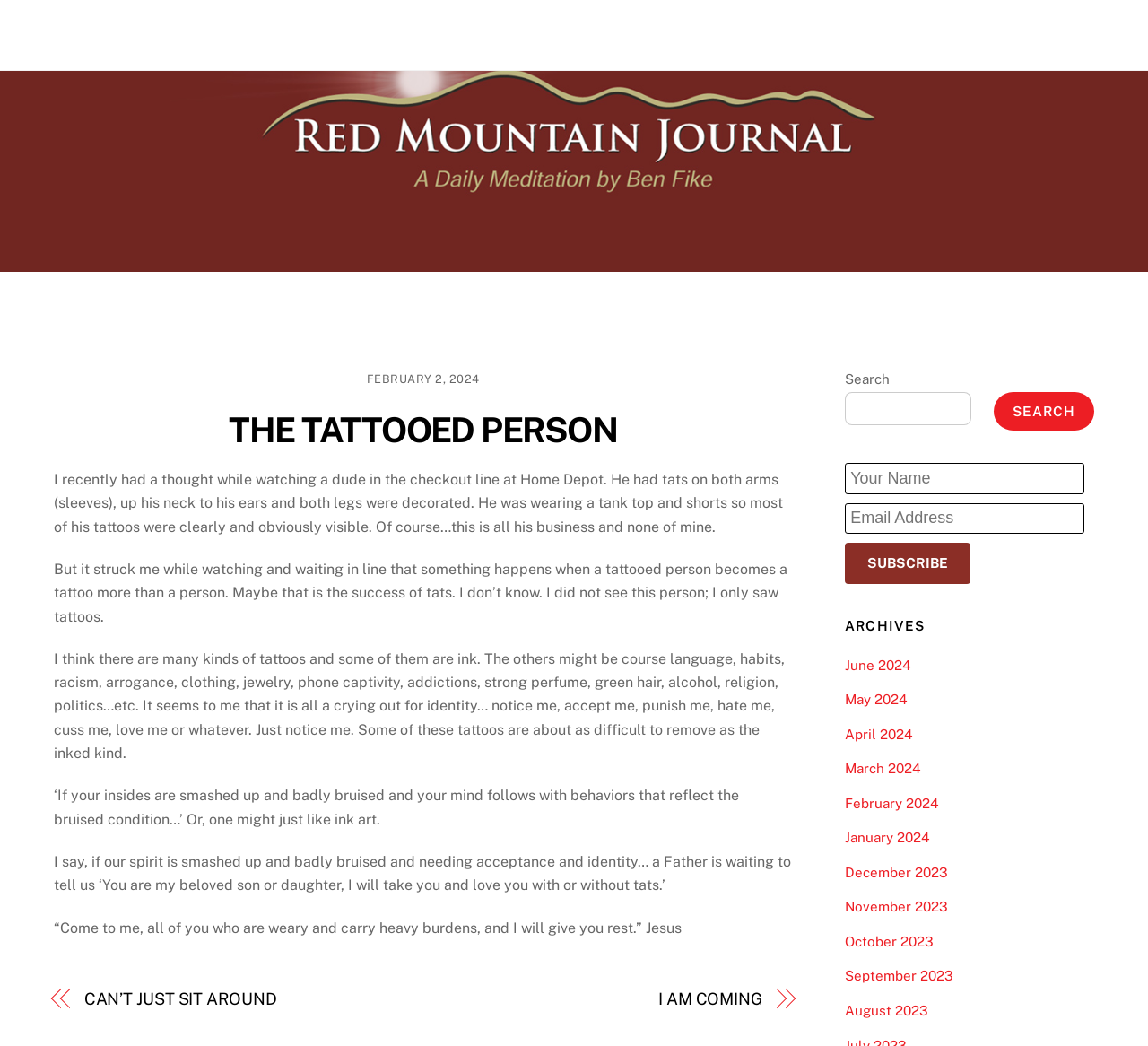What is the date of the article?
Based on the image content, provide your answer in one word or a short phrase.

FEBRUARY 2, 2024